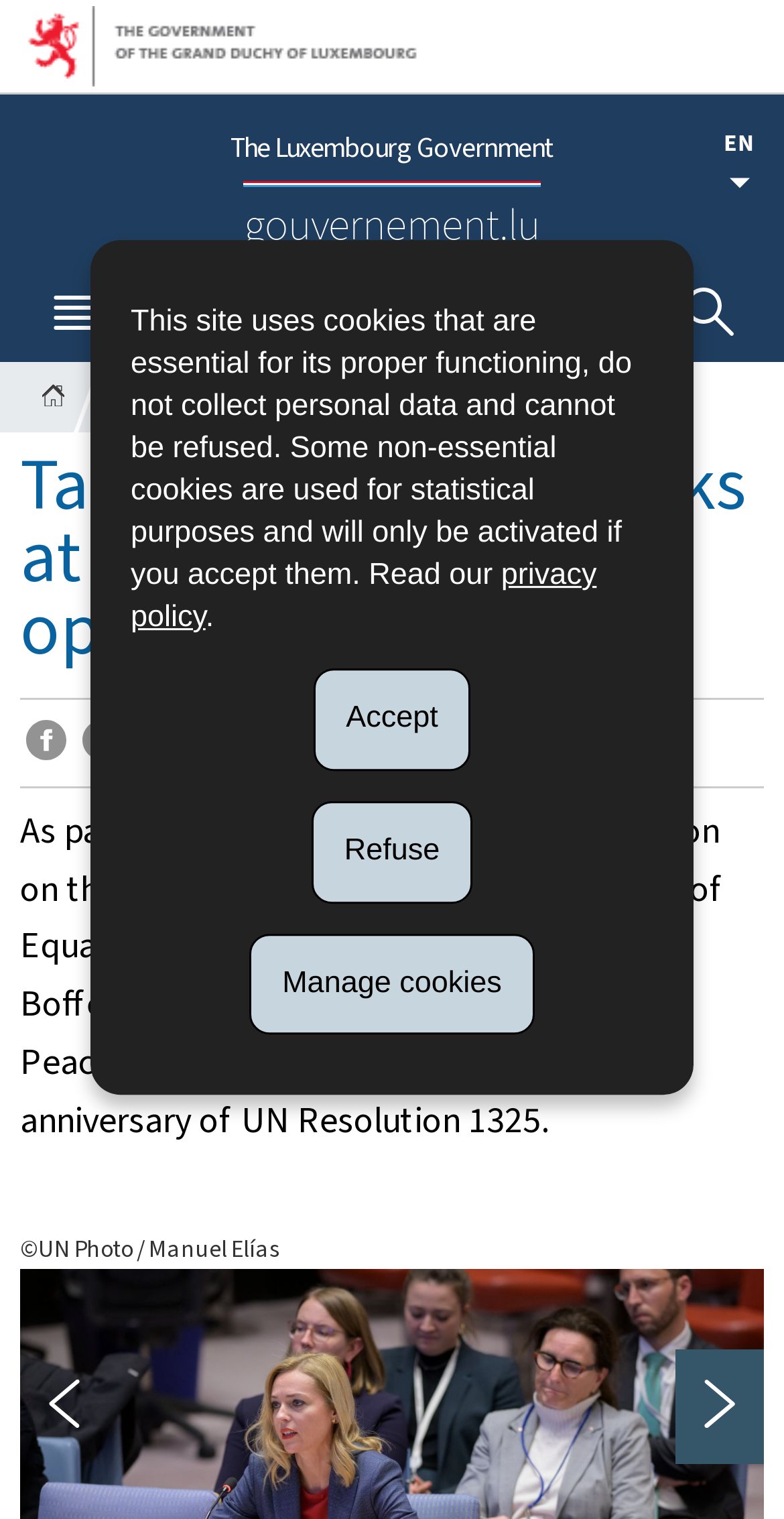Based on the image, provide a detailed and complete answer to the question: 
How many social media sharing options are available?

I found the social media sharing options by looking at the bottom of the page, where there are two links 'Share on Facebook' and 'Share on X', indicating that there are two social media sharing options available.